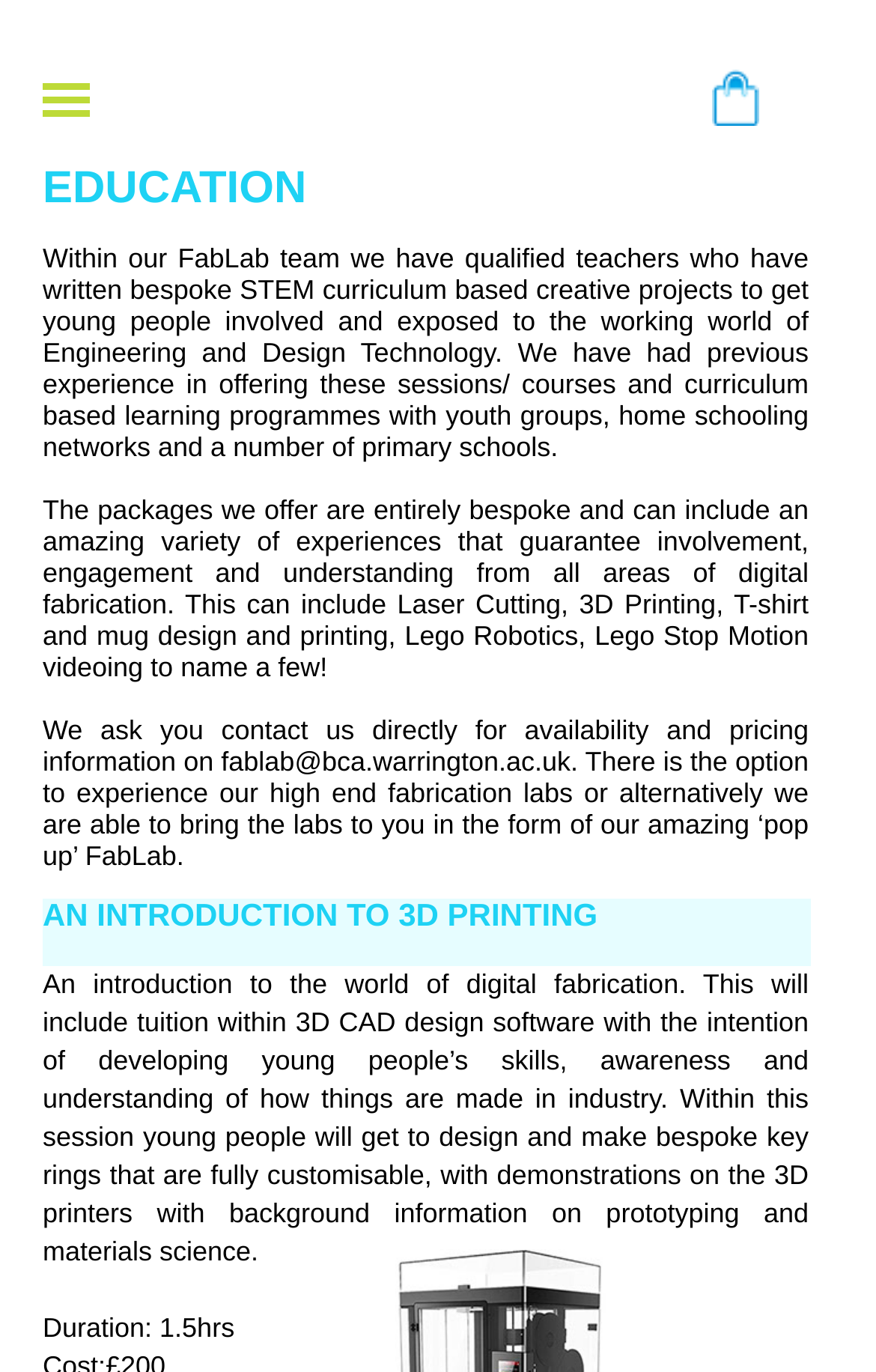Describe all the key features and sections of the webpage thoroughly.

The webpage is about Education, specifically focusing on STEM curriculum-based creative projects for young people. At the top left, there is a button with a popup menu, and next to it, a PayPal button with the text "The safer, easier way to pay online!". 

Below these buttons, the title "EDUCATION" is prominently displayed. A paragraph of text follows, explaining that the FabLab team offers bespoke STEM projects to engage young people in Engineering and Design Technology. 

Another paragraph below describes the variety of experiences offered, including Laser Cutting, 3D Printing, and Lego Robotics. 

The next section provides contact information for availability and pricing, with an option to experience the high-end fabrication labs or have them brought to the user's location through a "pop-up" FabLab.

Below this, there is a tab labeled "AN INTRODUCTION TO 3D PRINTING", which is currently selected. This section provides a detailed description of a specific session, including tuition on 3D CAD design software, designing and making bespoke key rings, and demonstrations on 3D printers. The duration of this session is 1.5 hours.